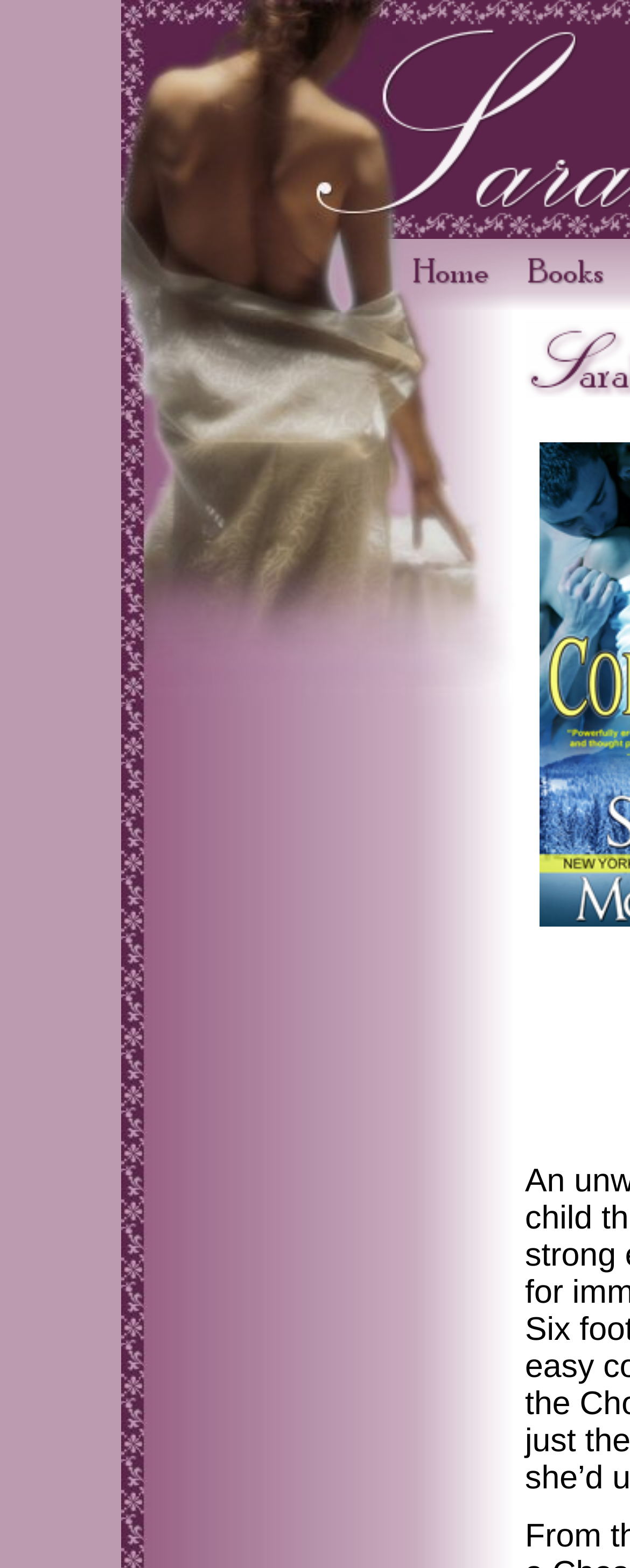Specify the bounding box coordinates (top-left x, top-left y, bottom-right x, bottom-right y) of the UI element in the screenshot that matches this description: Youtube

None